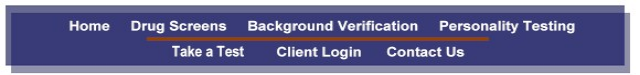Elaborate on all the features and components visible in the image.

The image displays a navigation bar from a website, highlighting key services offered. The menu includes options labeled "Home," "Drug Screens," "Background Verification," "Personality Testing," with a distinct emphasis on the "Take a Test" section, which is underlined to indicate its importance. Additional links for "Client Login" and "Contact Us" are also included, providing users easy access to essential features and contact information. The overall design uses a deep blue background, ensuring that the white text stands out clearly for enhanced readability. This navigation structure effectively guides users through various services related to employment assessments and screening processes.